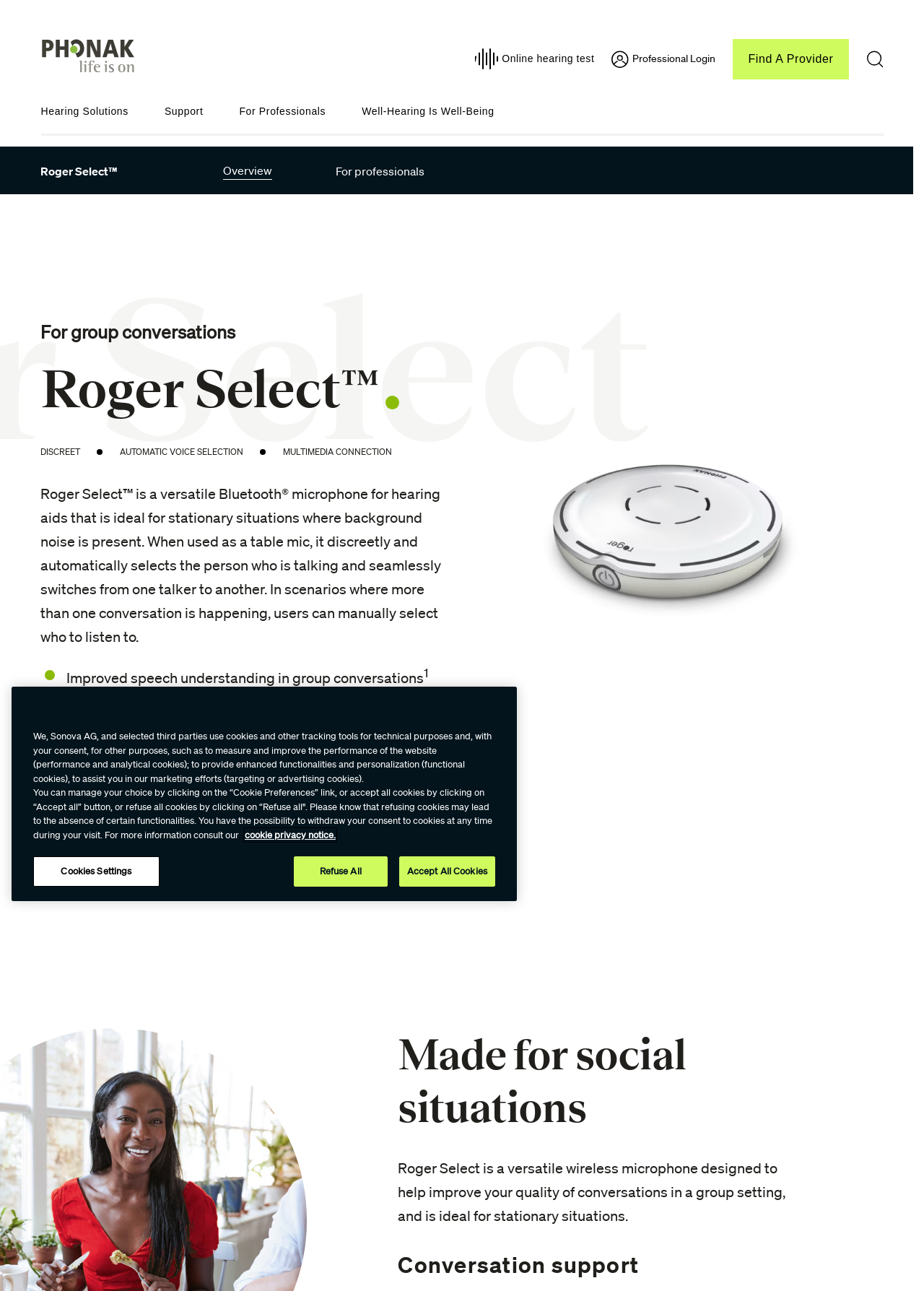Using the description "alt="Phonak logo"", predict the bounding box of the relevant HTML element.

[0.041, 0.048, 0.149, 0.059]